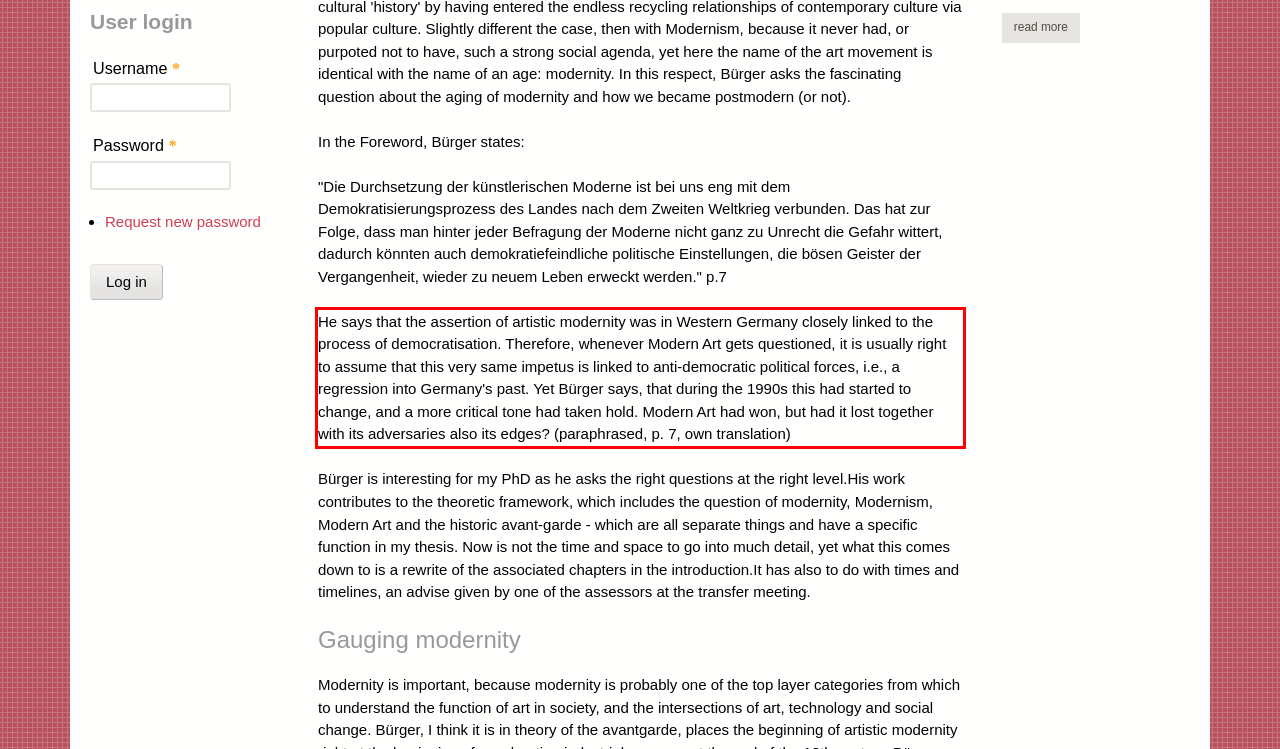Given a webpage screenshot, identify the text inside the red bounding box using OCR and extract it.

He says that the assertion of artistic modernity was in Western Germany closely linked to the process of democratisation. Therefore, whenever Modern Art gets questioned, it is usually right to assume that this very same impetus is linked to anti-democratic political forces, i.e., a regression into Germany's past. Yet Bürger says, that during the 1990s this had started to change, and a more critical tone had taken hold. Modern Art had won, but had it lost together with its adversaries also its edges? (paraphrased, p. 7, own translation)